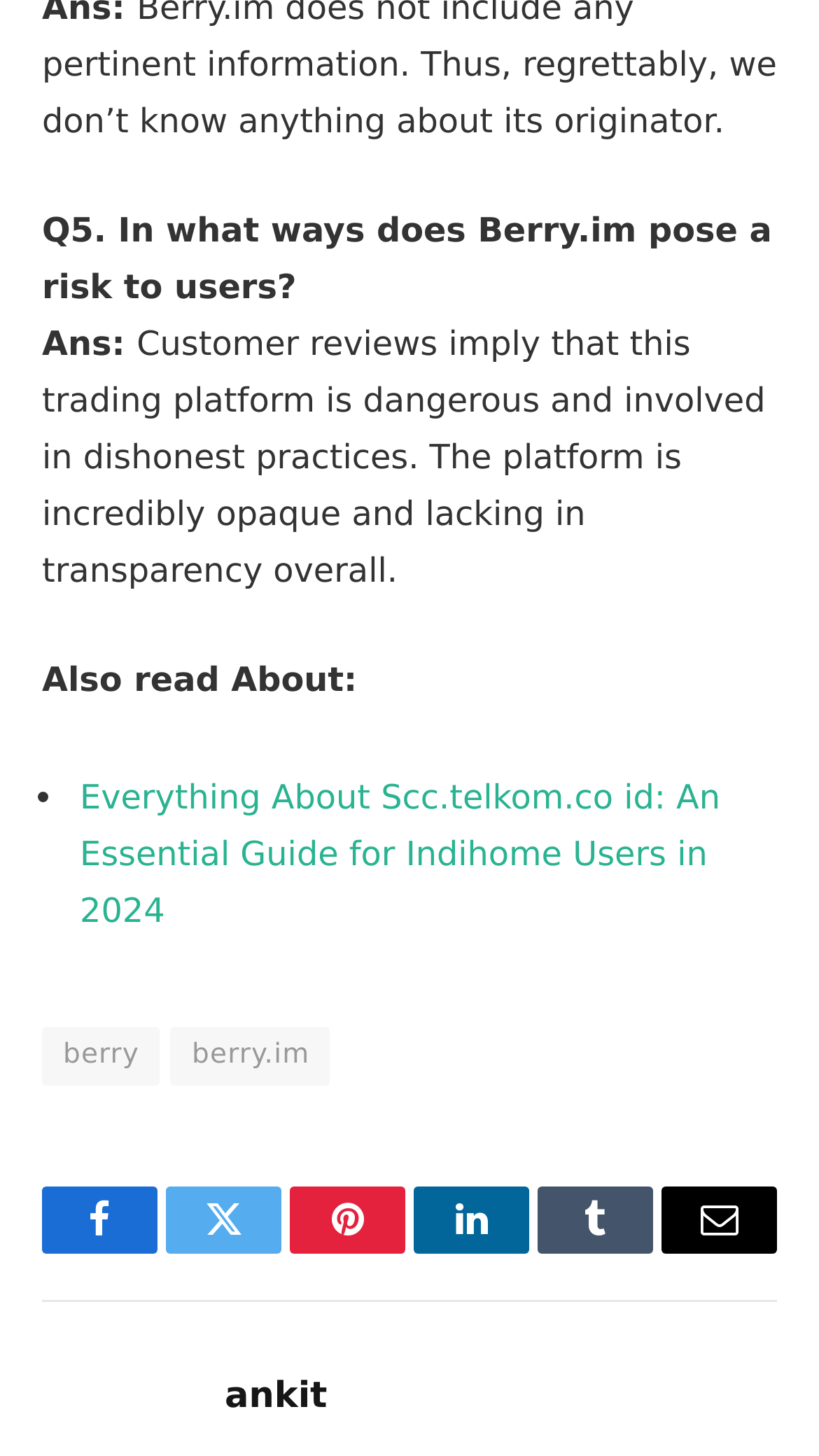Please give a concise answer to this question using a single word or phrase: 
What social media platforms are available?

Facebook, Twitter, Pinterest, LinkedIn, Tumblr